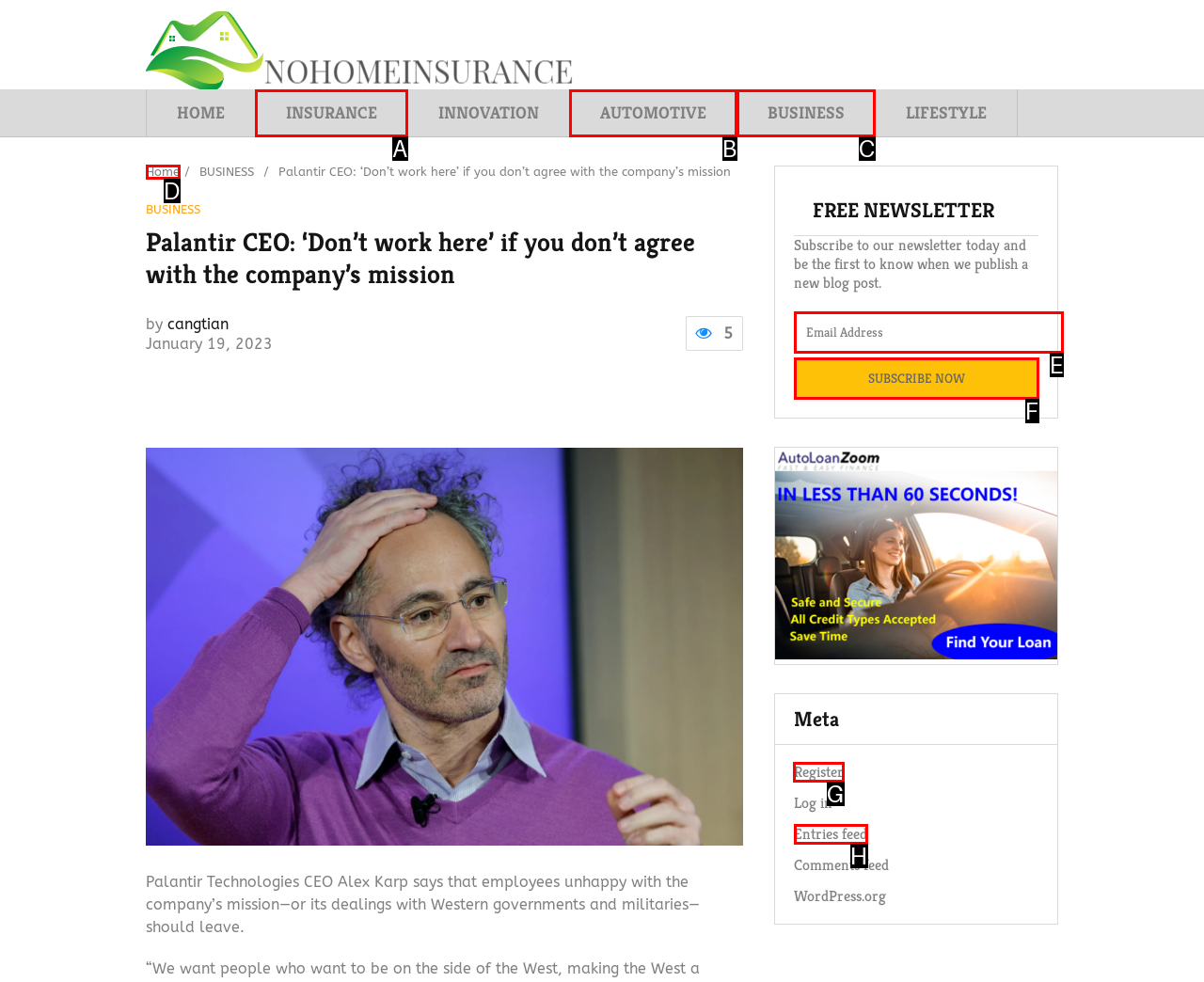Which choice should you pick to execute the task: Click on the link to register
Respond with the letter associated with the correct option only.

G